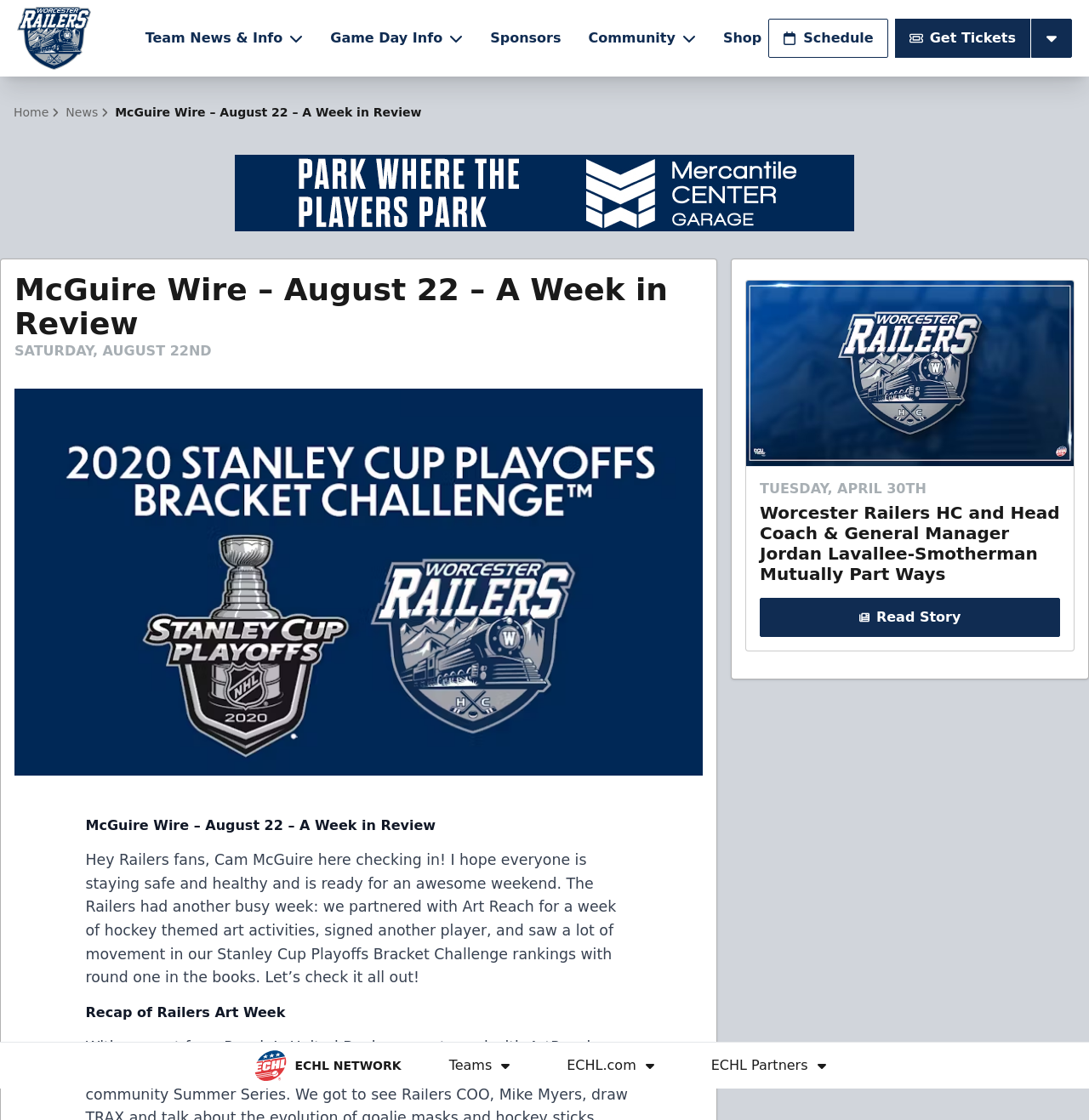Show me the bounding box coordinates of the clickable region to achieve the task as per the instruction: "Visit the 'Schedule' page".

[0.706, 0.017, 0.815, 0.051]